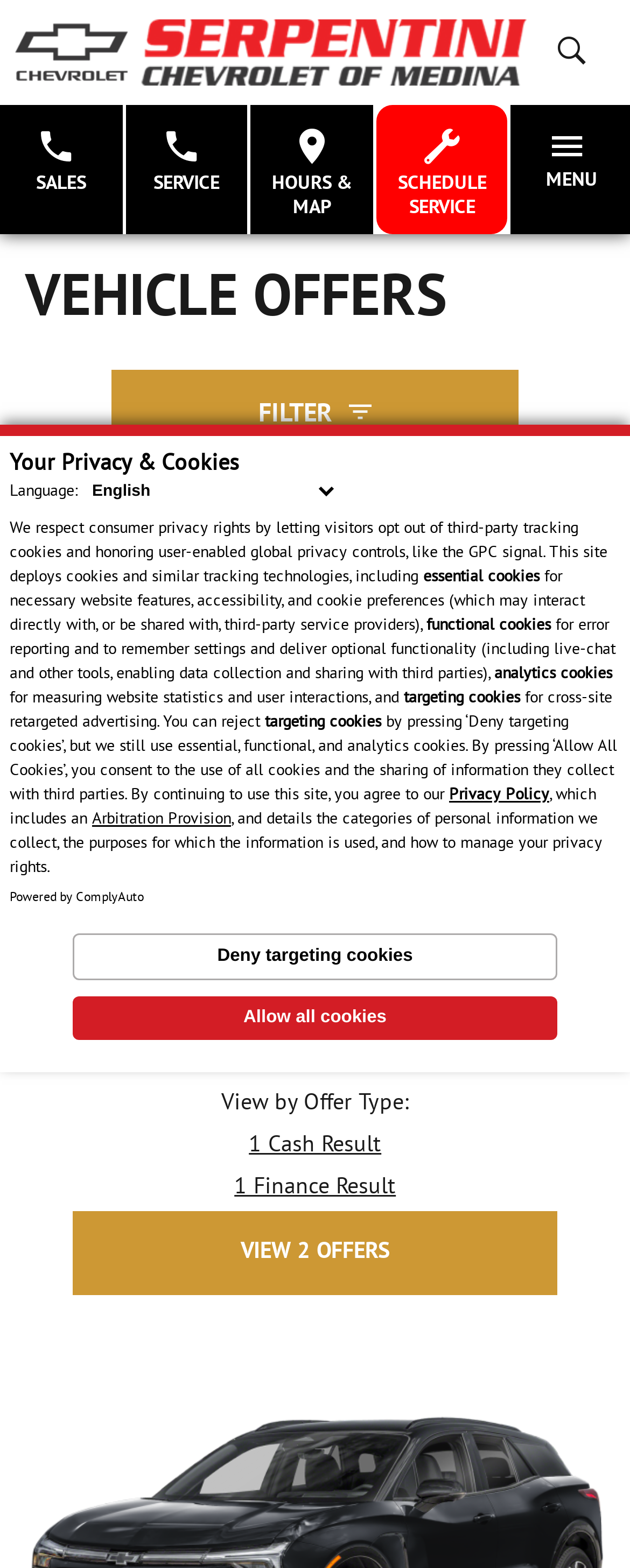What is the name of the dealership?
Based on the image, respond with a single word or phrase.

Serpentini Chevrolet of Medina